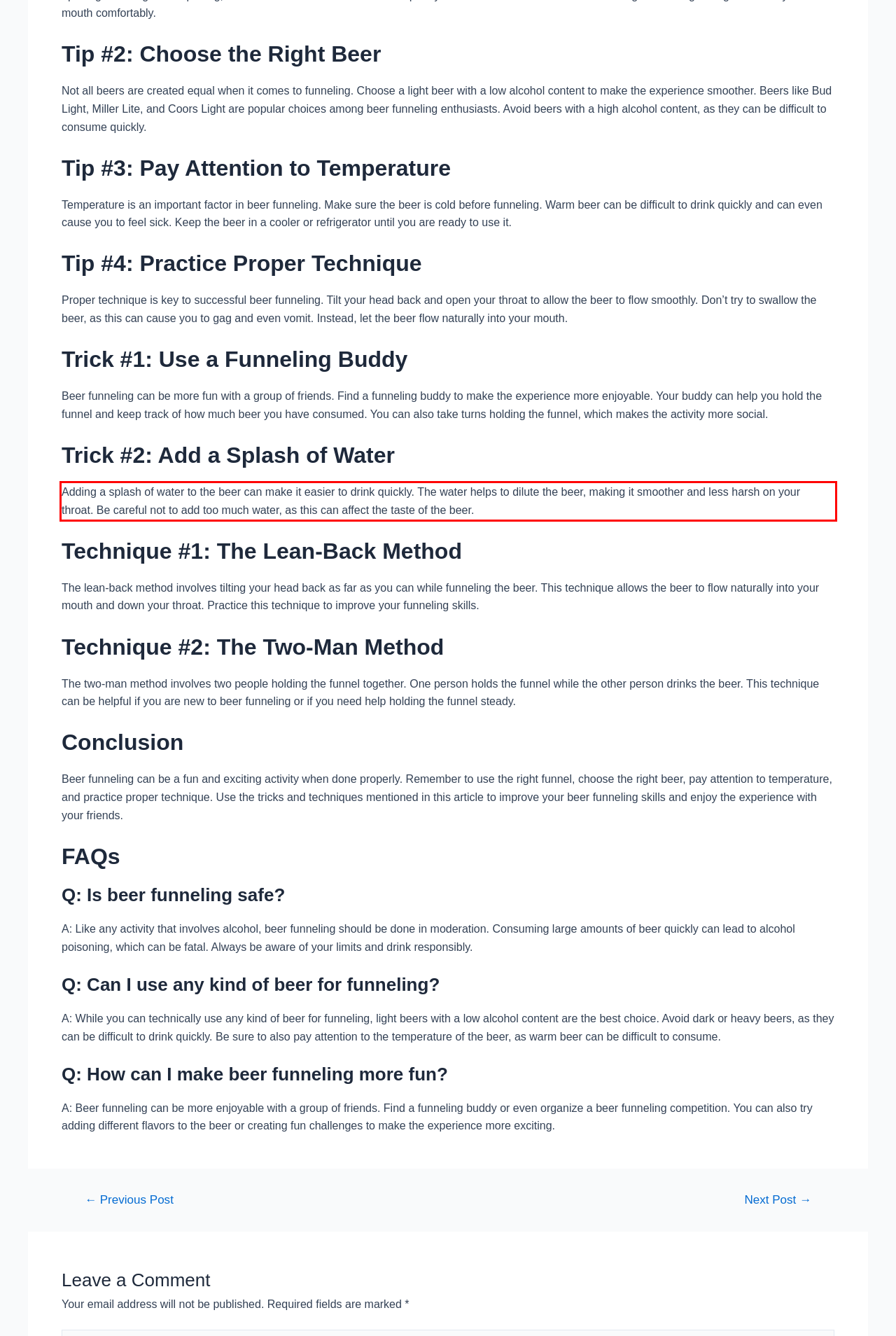Examine the screenshot of the webpage, locate the red bounding box, and generate the text contained within it.

Adding a splash of water to the beer can make it easier to drink quickly. The water helps to dilute the beer, making it smoother and less harsh on your throat. Be careful not to add too much water, as this can affect the taste of the beer.